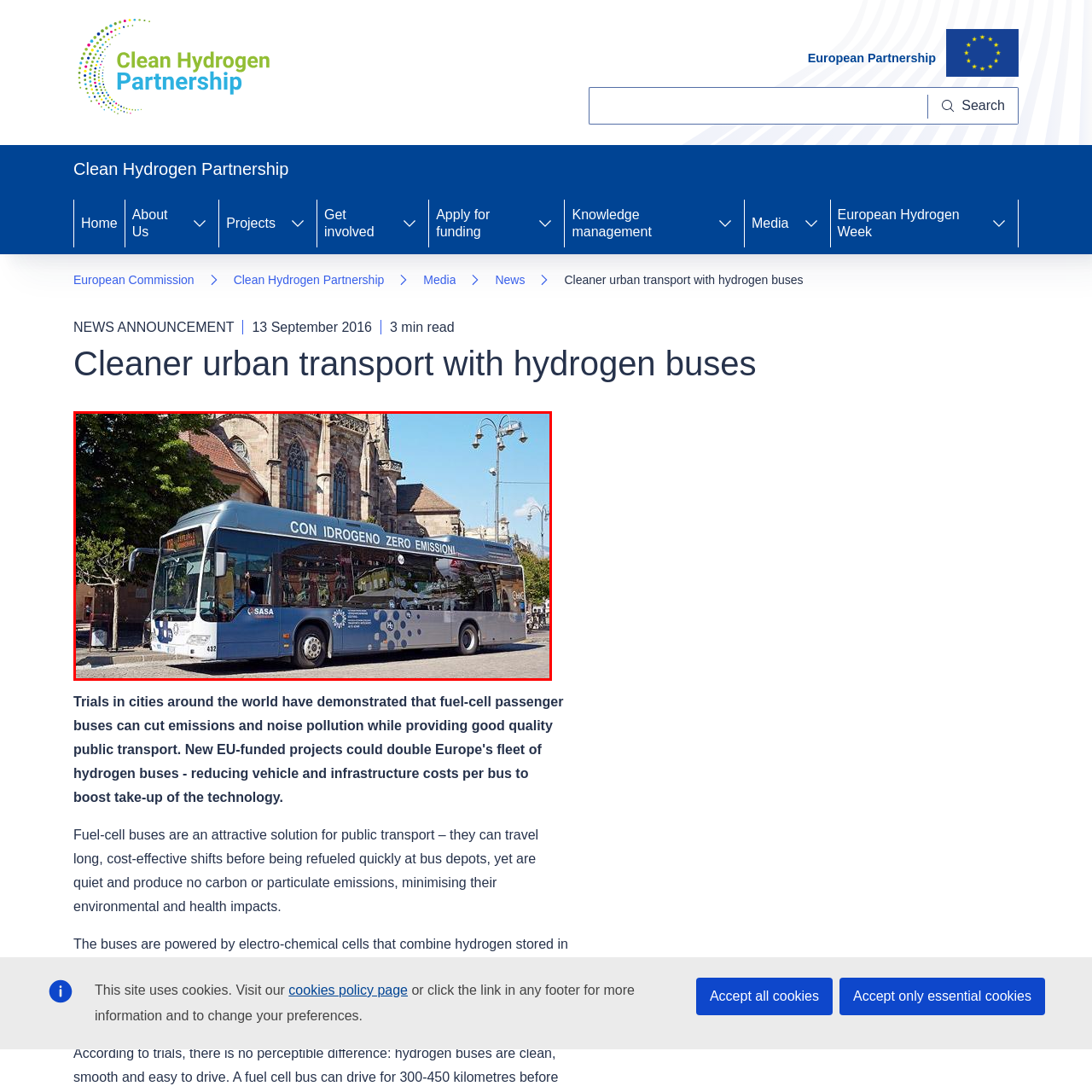Describe in detail the visual content enclosed by the red bounding box.

The image features a fuel-cell bus prominently displayed on a city street, showcasing its sleek, modern design and hydrogen technology. The bus is painted with the slogan "CON IDROGENO ZERO EMISSIONI," which translates to "WITH HYDROGEN ZERO EMISSIONS," emphasizing its environmentally friendly operation. The vehicle's exterior features a blue color scheme adorned with hydrogen-related graphics, including a symbol for hydrogen (H₂), signifying its clean energy source.

In the background, there are historical architecture and leafy trees, contributing to the vibrant atmosphere of the city. The bus stands at a bus stop, suggesting its role in public transportation. This image highlights the potential of hydrogen-powered buses as a sustainable solution for urban transport, aligning with the ongoing efforts towards cleaner and more efficient public transport systems.